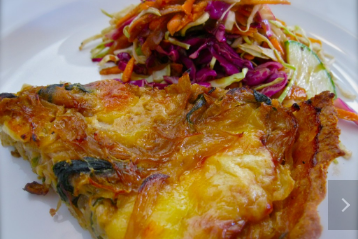Please use the details from the image to answer the following question comprehensively:
Is the side salad composed of only one type of vegetable?

The caption describes the side salad as being composed of 'finely shredded purple cabbage, carrots, and cucumber', indicating that it contains multiple types of vegetables.